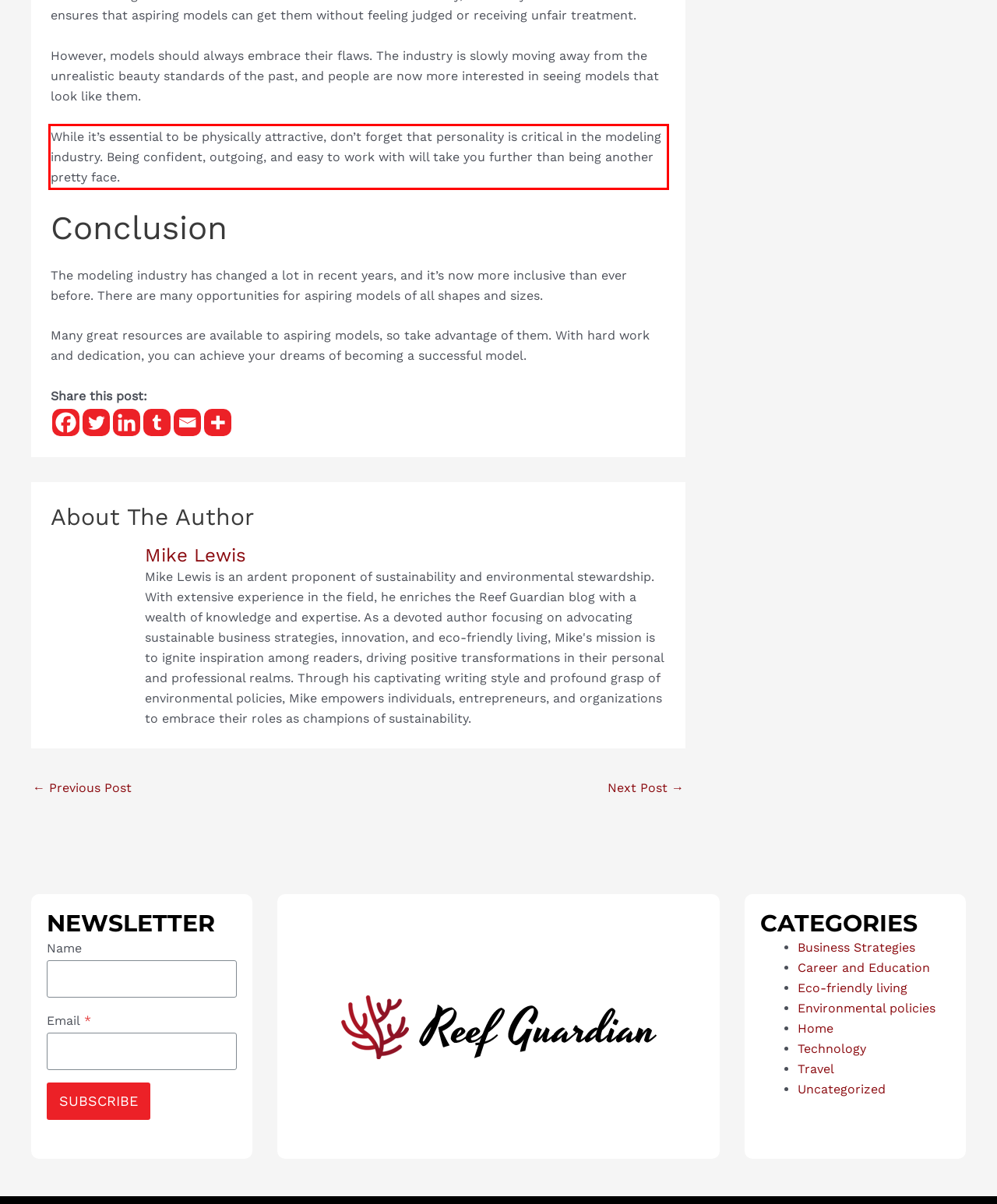Within the screenshot of the webpage, locate the red bounding box and use OCR to identify and provide the text content inside it.

While it’s essential to be physically attractive, don’t forget that personality is critical in the modeling industry. Being confident, outgoing, and easy to work with will take you further than being another pretty face.